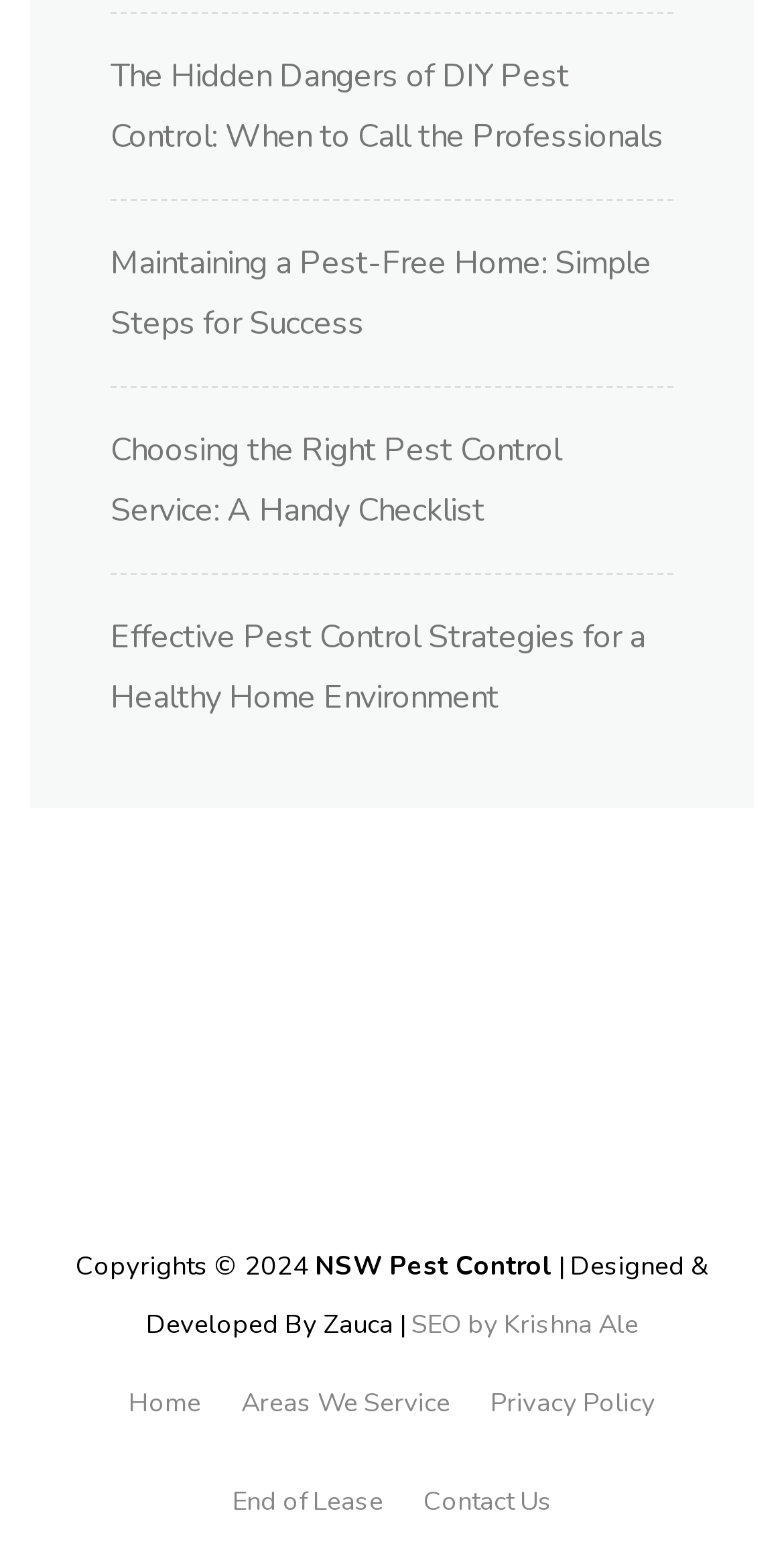Identify the bounding box for the described UI element: "SEO by Krishna Ale".

[0.524, 0.843, 0.814, 0.867]